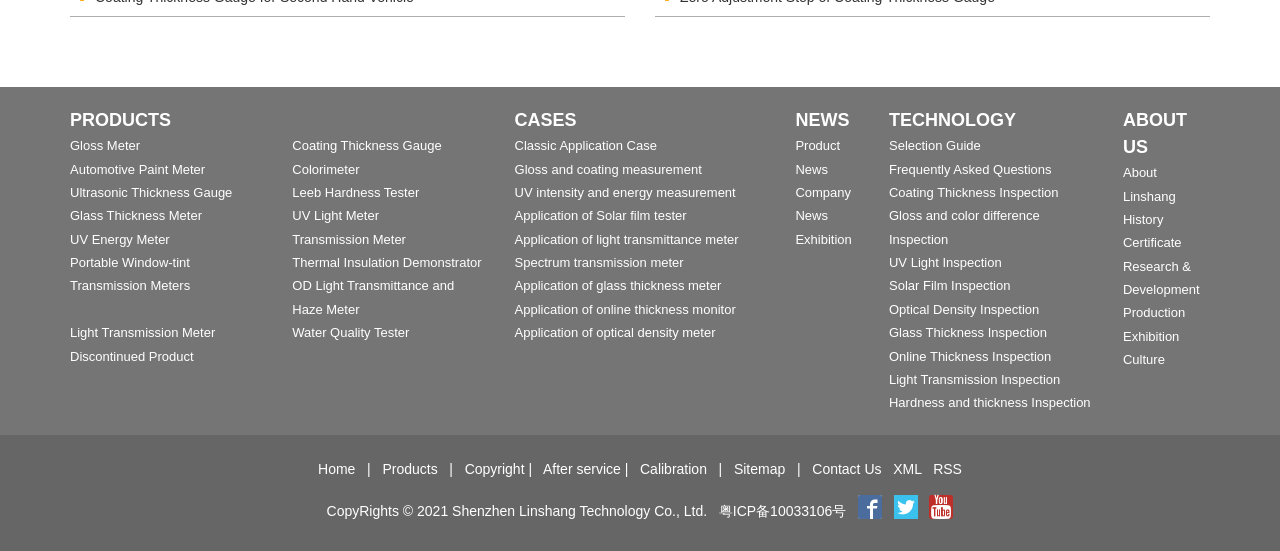Predict the bounding box of the UI element based on the description: "Portable Window-tint Transmission Meters". The coordinates should be four float numbers between 0 and 1, formatted as [left, top, right, bottom].

[0.055, 0.463, 0.149, 0.533]